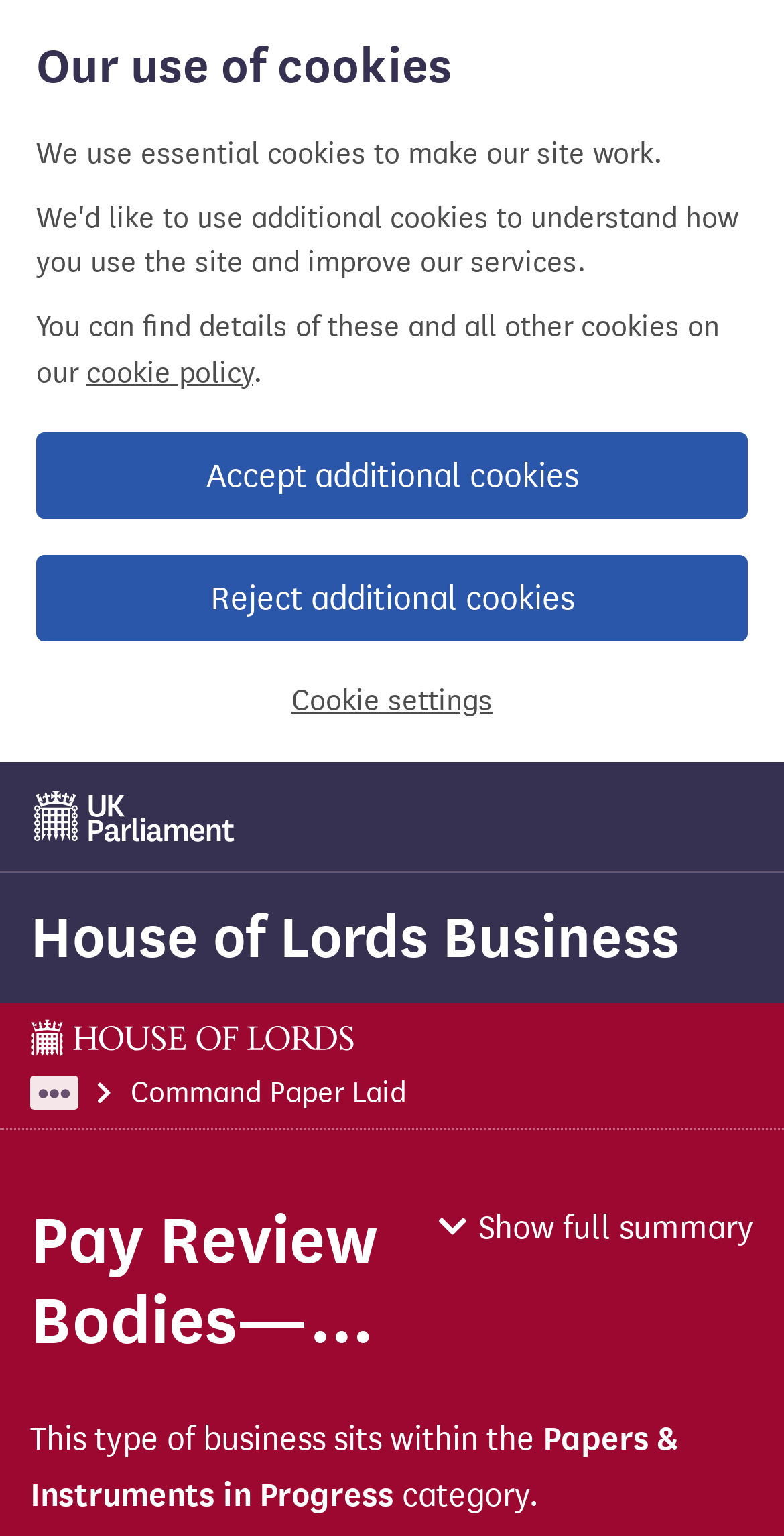Please identify the coordinates of the bounding box for the clickable region that will accomplish this instruction: "show full summary".

[0.559, 0.781, 0.962, 0.816]